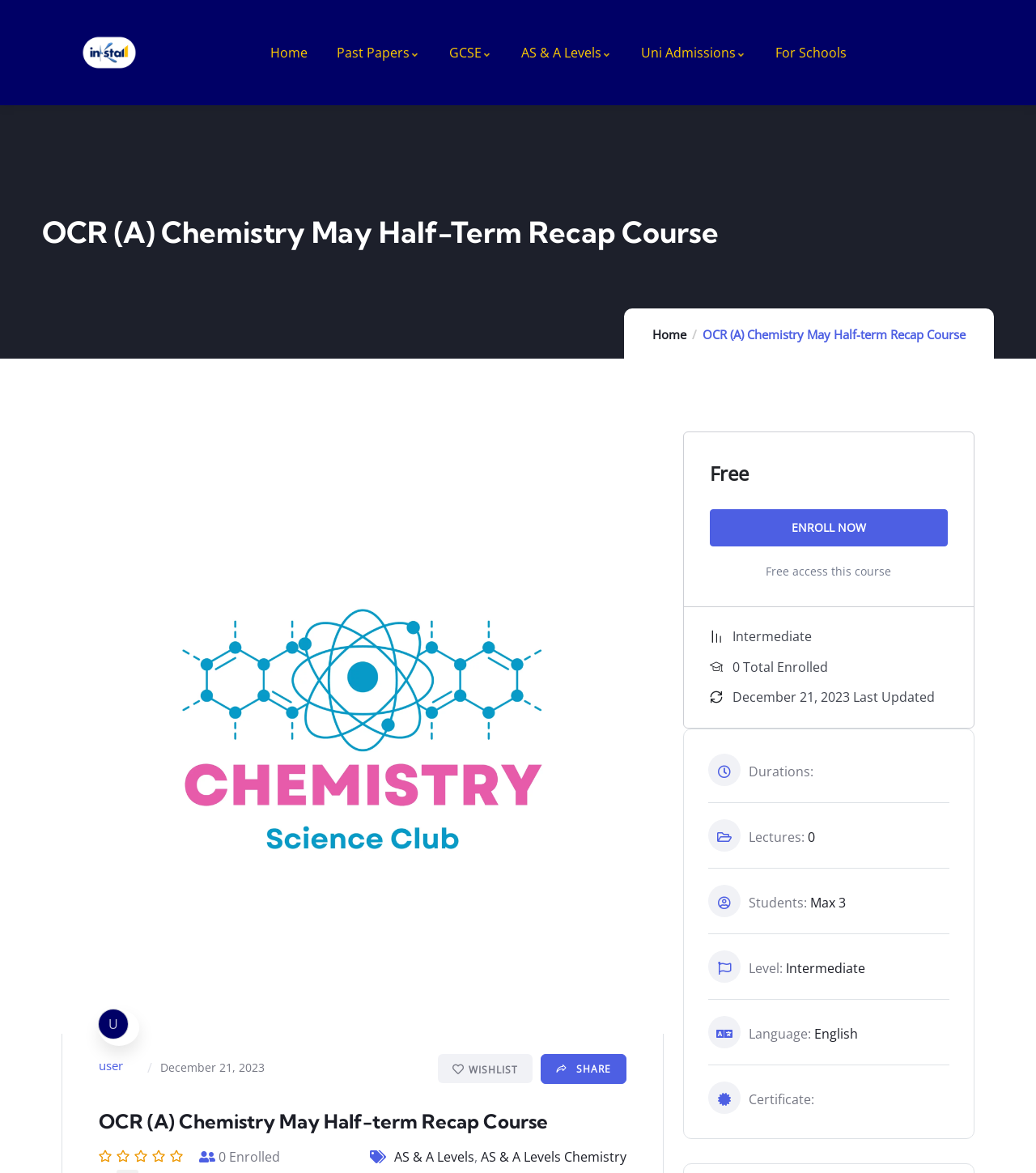What is the level of the course?
Refer to the screenshot and deliver a thorough answer to the question presented.

I found the level information by looking at the static text element with the text 'Level:' and its corresponding answer 'Intermediate' which is located near the bottom of the webpage.